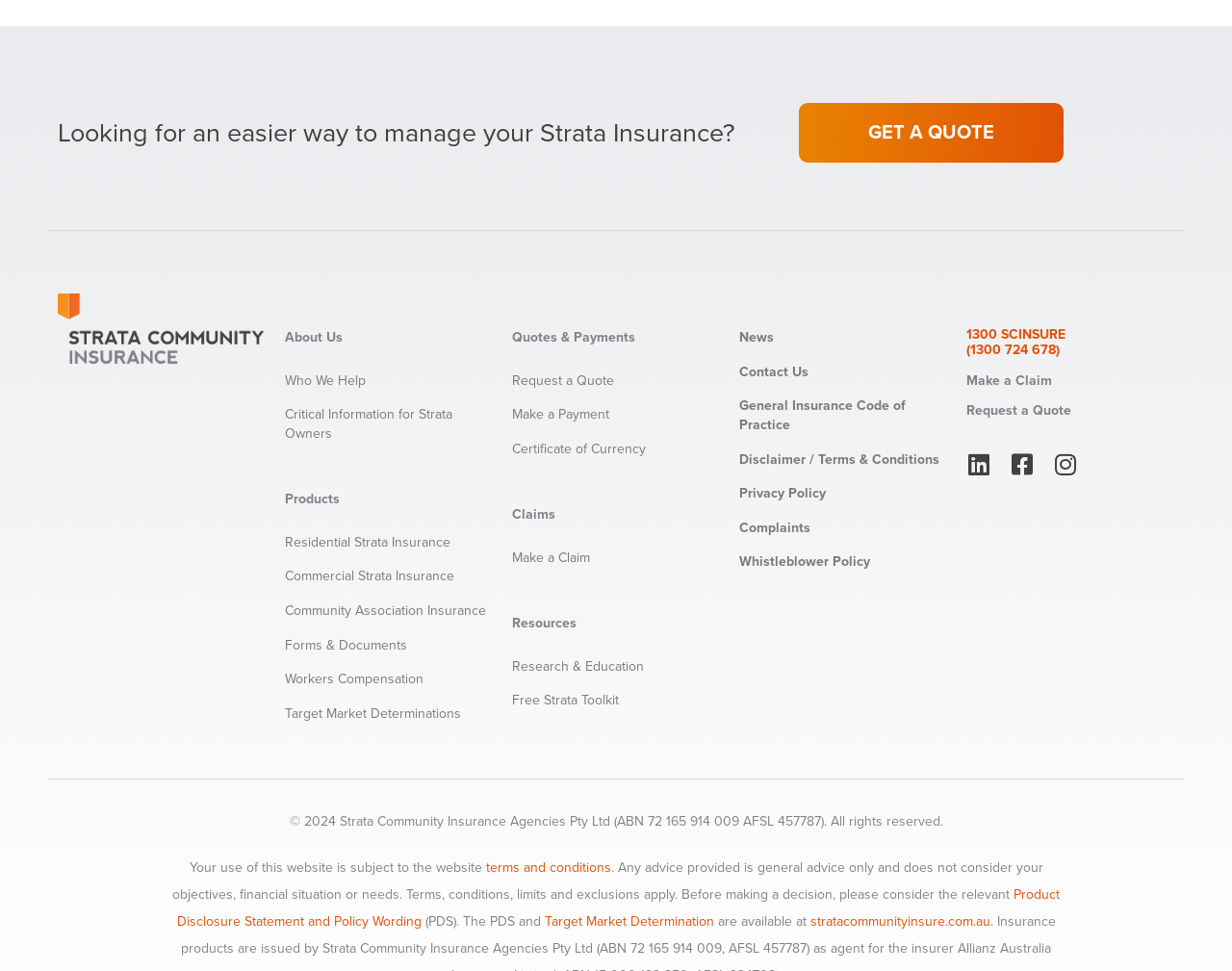Please determine the bounding box coordinates of the area that needs to be clicked to complete this task: 'Contact us'. The coordinates must be four float numbers between 0 and 1, formatted as [left, top, right, bottom].

[0.6, 0.366, 0.769, 0.401]